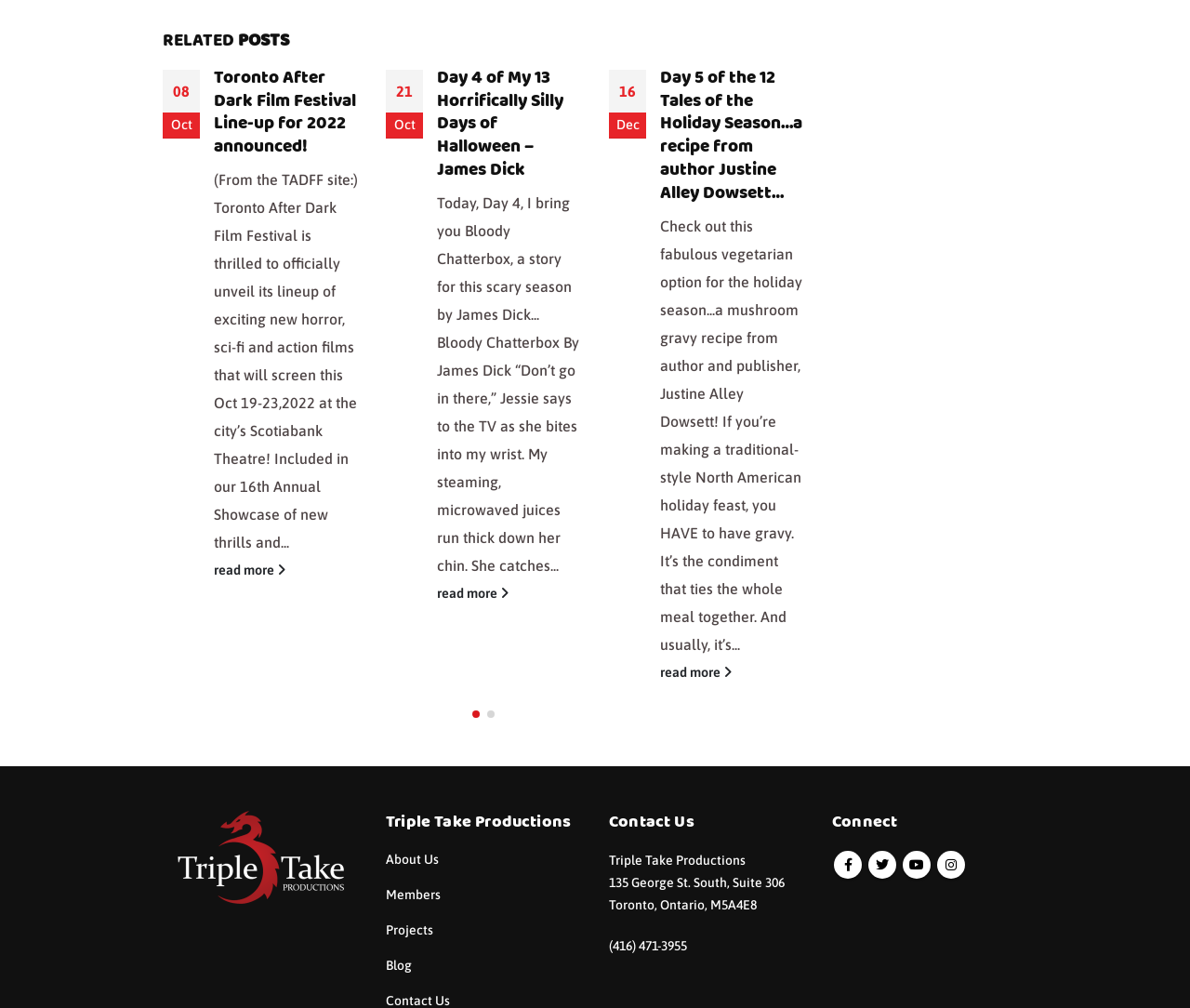Specify the bounding box coordinates of the area to click in order to follow the given instruction: "check out Day 4 of My 13 Horrifically Silly Days of Halloween."

[0.367, 0.575, 0.488, 0.603]